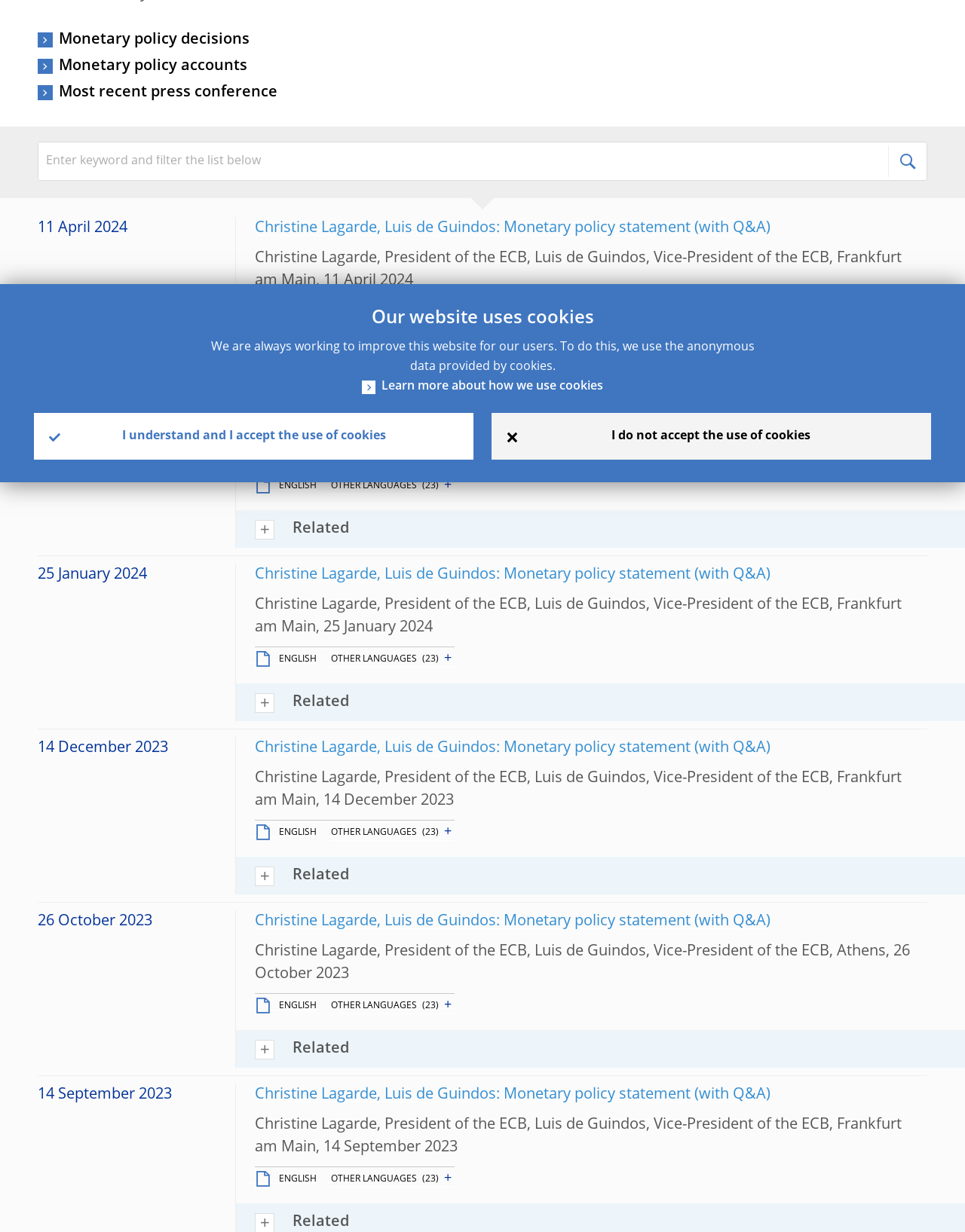From the element description #comp-ln68k6g0 svg [data-color="1"] {fill: #FFFFFF;}, predict the bounding box coordinates of the UI element. The coordinates must be specified in the format (top-left x, top-left y, bottom-right x, bottom-right y) and should be within the 0 to 1 range.

None